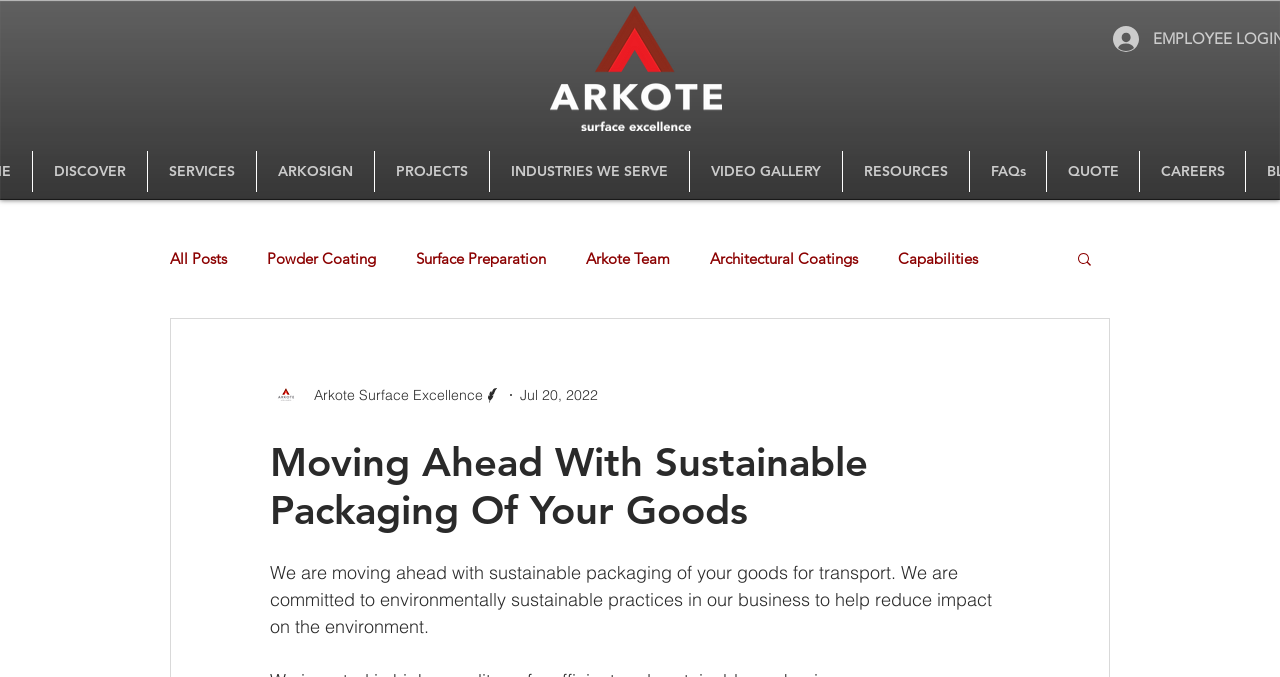Identify the bounding box for the given UI element using the description provided. Coordinates should be in the format (top-left x, top-left y, bottom-right x, bottom-right y) and must be between 0 and 1. Here is the description: Arkote Team

[0.458, 0.367, 0.523, 0.395]